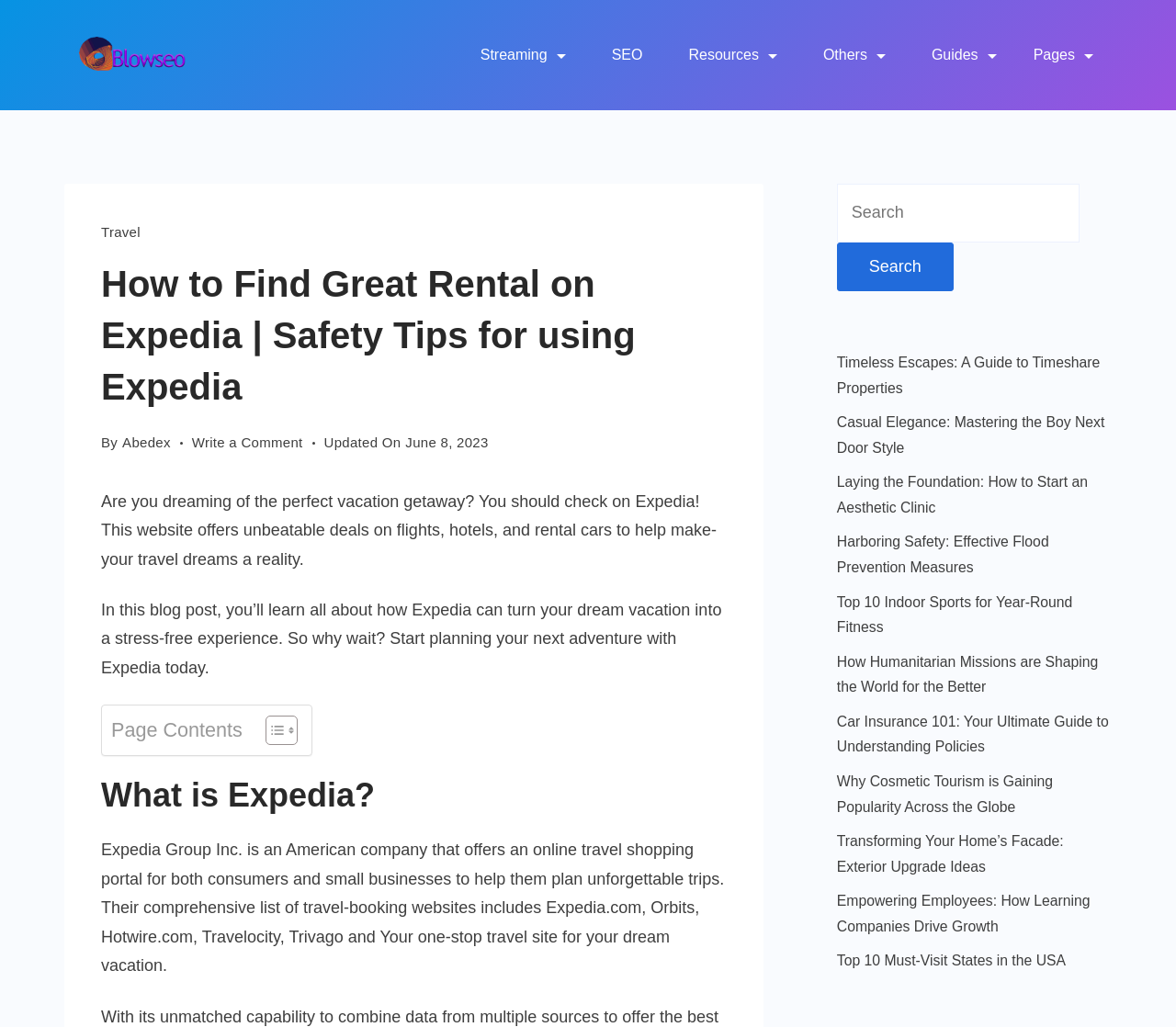Provide a single word or phrase to answer the given question: 
What is the topic of the heading 'What is Expedia?'?

Expedia Group Inc.